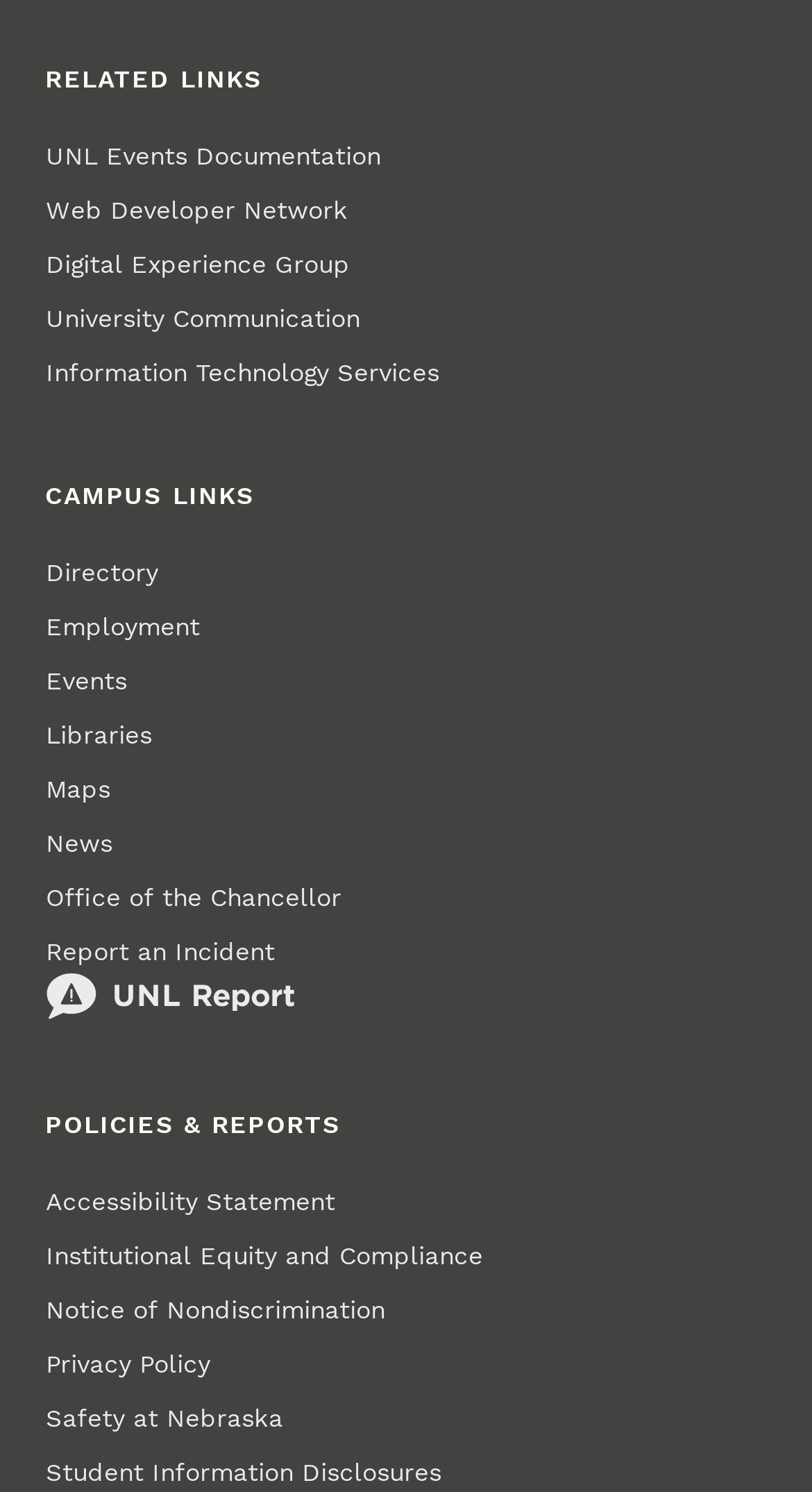Can you pinpoint the bounding box coordinates for the clickable element required for this instruction: "read Accessibility Statement"? The coordinates should be four float numbers between 0 and 1, i.e., [left, top, right, bottom].

[0.056, 0.789, 0.413, 0.825]